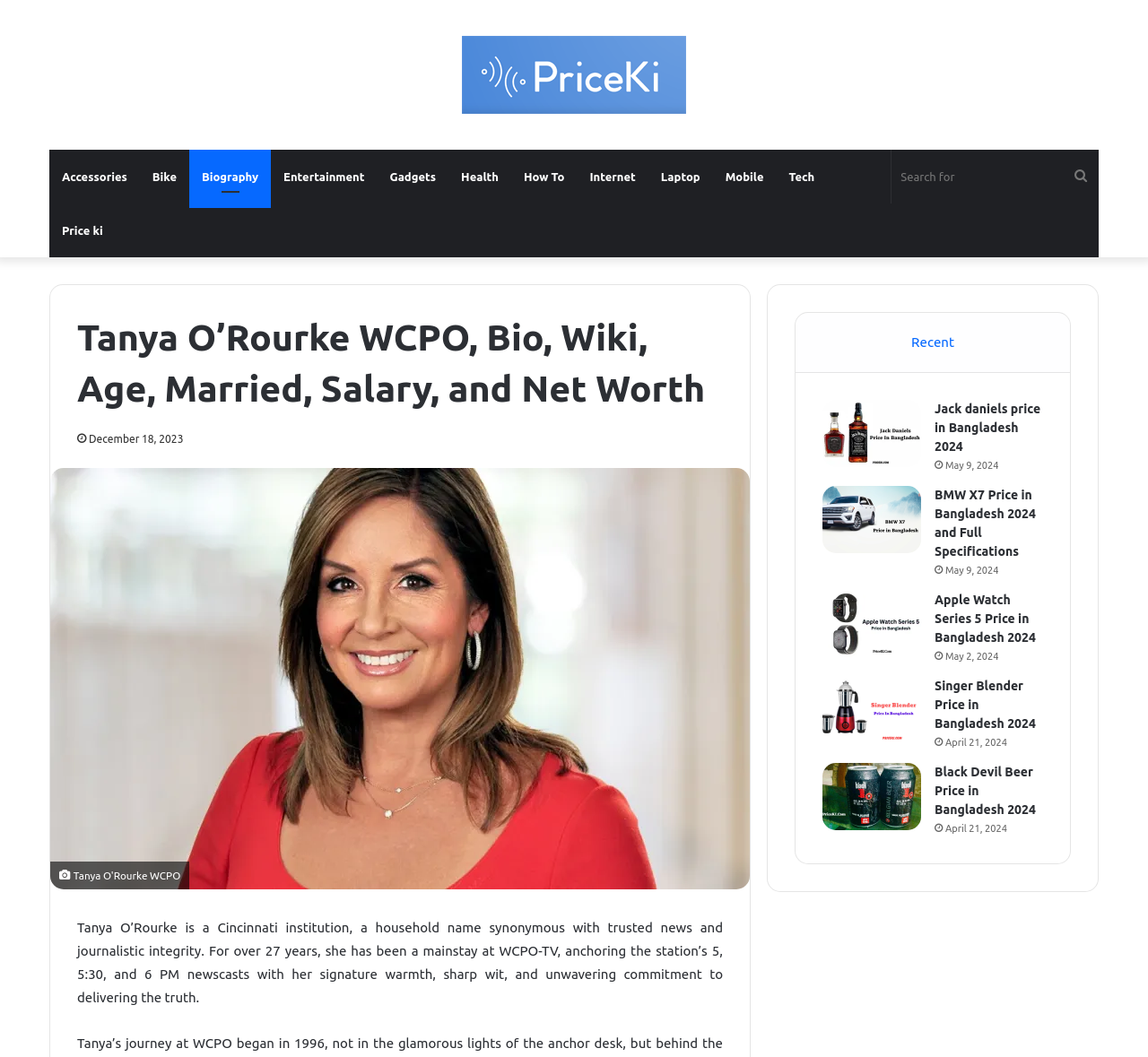Find the bounding box coordinates for the UI element that matches this description: "title="Price ki"".

[0.402, 0.034, 0.598, 0.108]